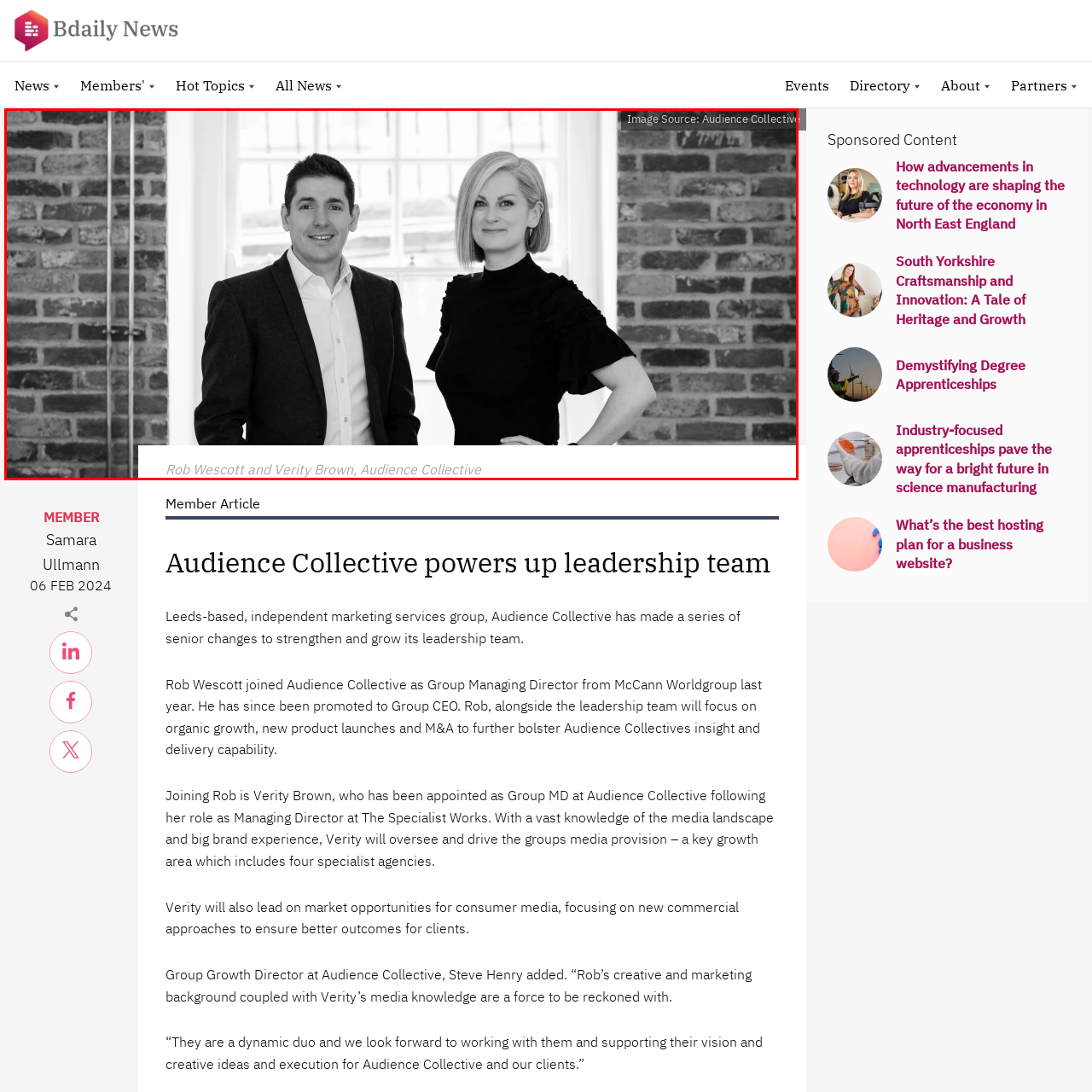Generate a meticulous caption for the image that is highlighted by the red boundary line.

The image features Rob Wescott and Verity Brown, prominent figures at Audience Collective, standing confidently against a backdrop of large windows and exposed brick. Rob, dressed in a tailored blazer, and Verity, in a stylish black ruffled top, display an air of professionalism and teamwork. Their expressions reflect a shared commitment to leading the organization, which has recently experienced significant changes to enhance its leadership structure. The image is captioned with their names and affiliation, emphasizing their roles within the independent marketing services group based in Leeds. The accompanying source credit attributes the image to Audience Collective.